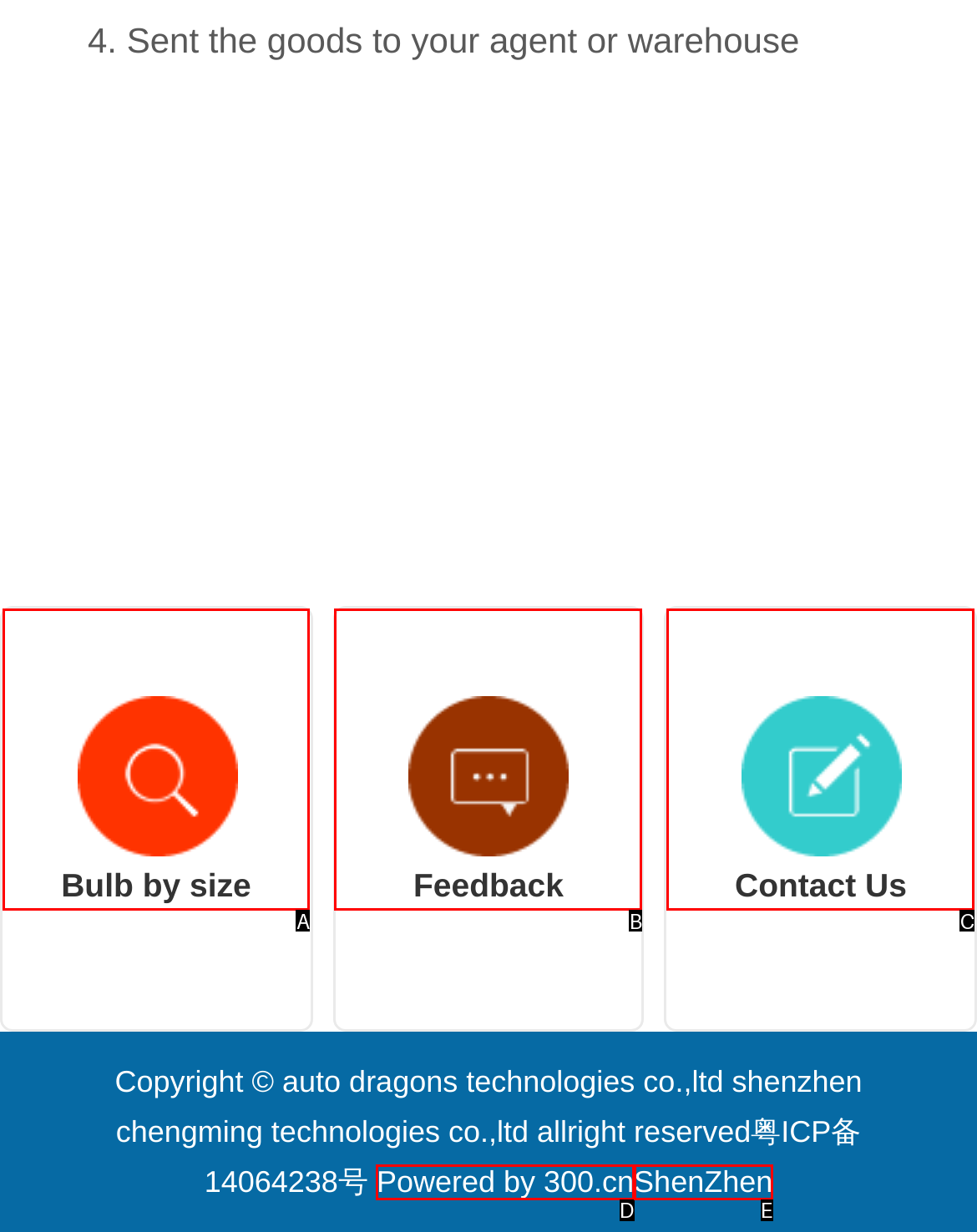Select the letter of the HTML element that best fits the description: ShenZhen
Answer with the corresponding letter from the provided choices.

E